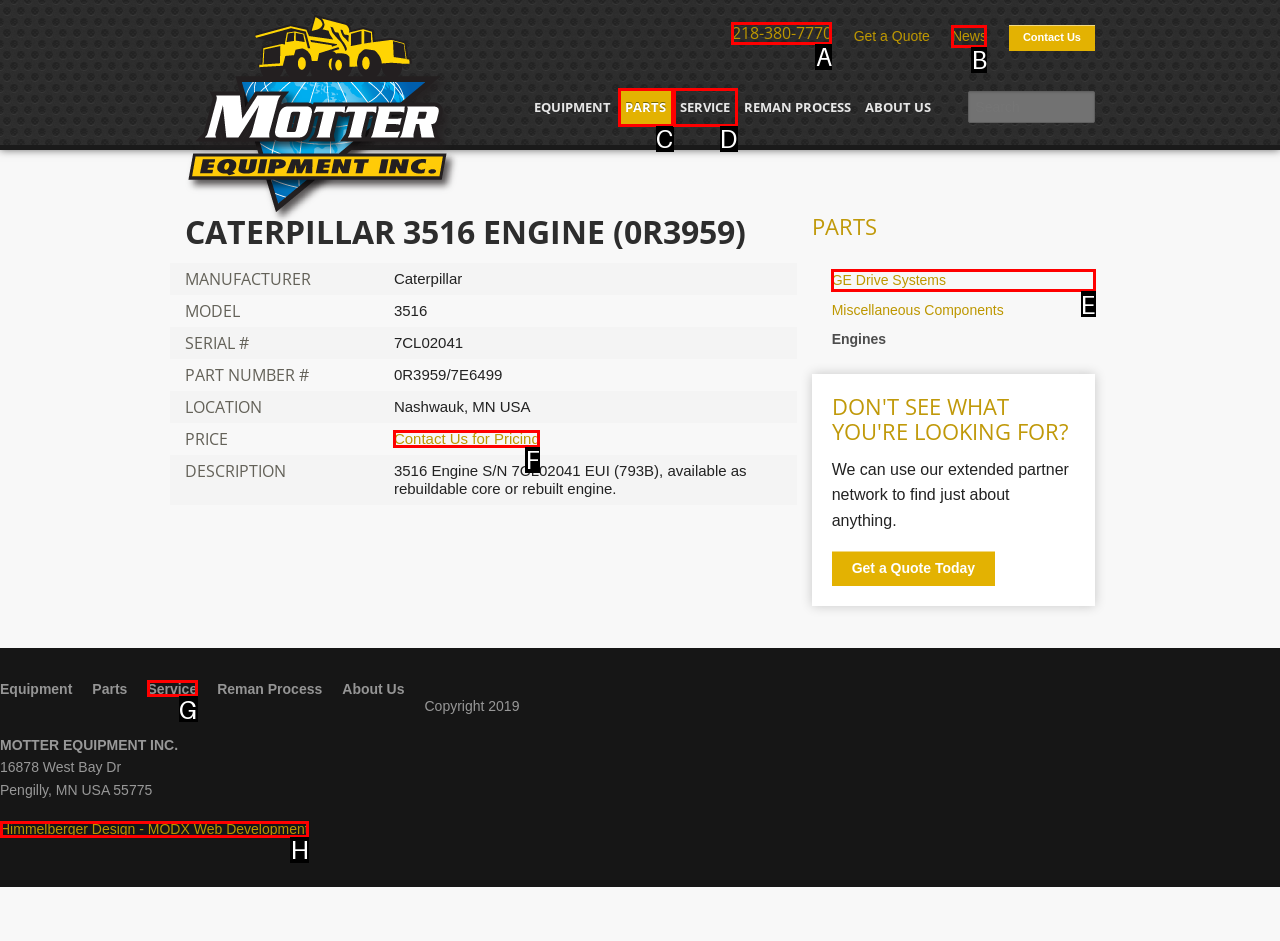Select the appropriate option that fits: GE Drive Systems
Reply with the letter of the correct choice.

E